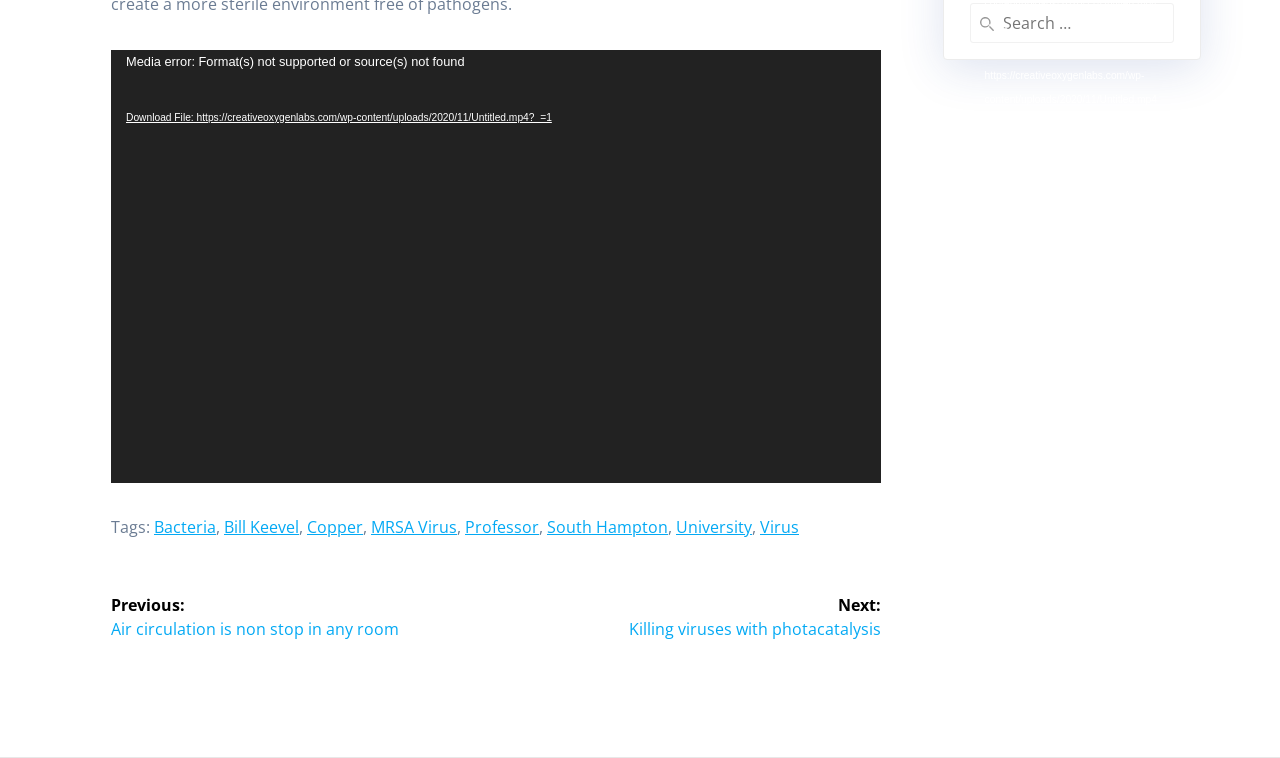What is the purpose of the button with the caption 'Mute'?
Based on the screenshot, give a detailed explanation to answer the question.

The button with the caption 'Mute' is used to toggle the audio of the video on or off, allowing the user to mute the video if desired.